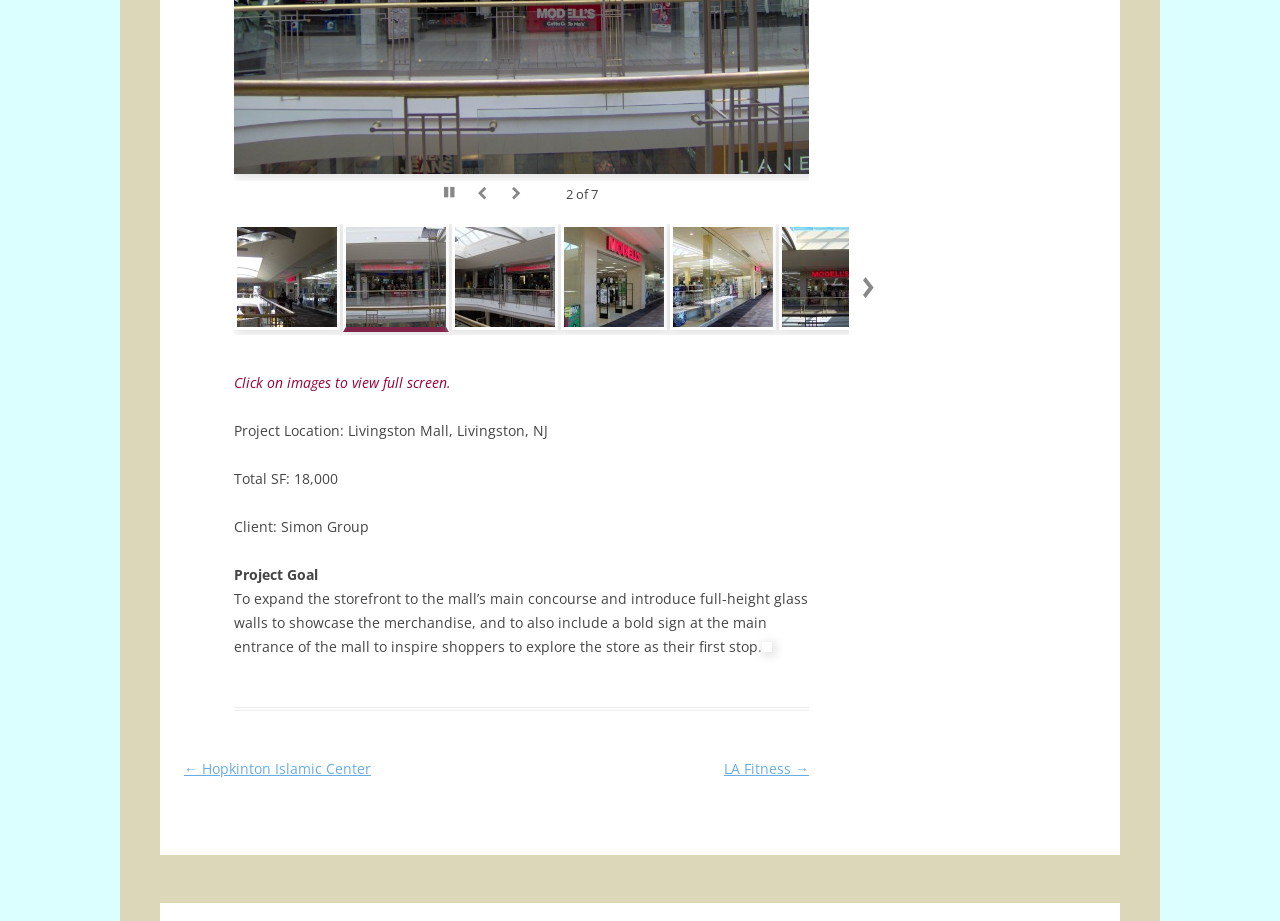Determine the bounding box coordinates for the UI element with the following description: "← Hopkinton Islamic Center". The coordinates should be four float numbers between 0 and 1, represented as [left, top, right, bottom].

[0.144, 0.824, 0.29, 0.844]